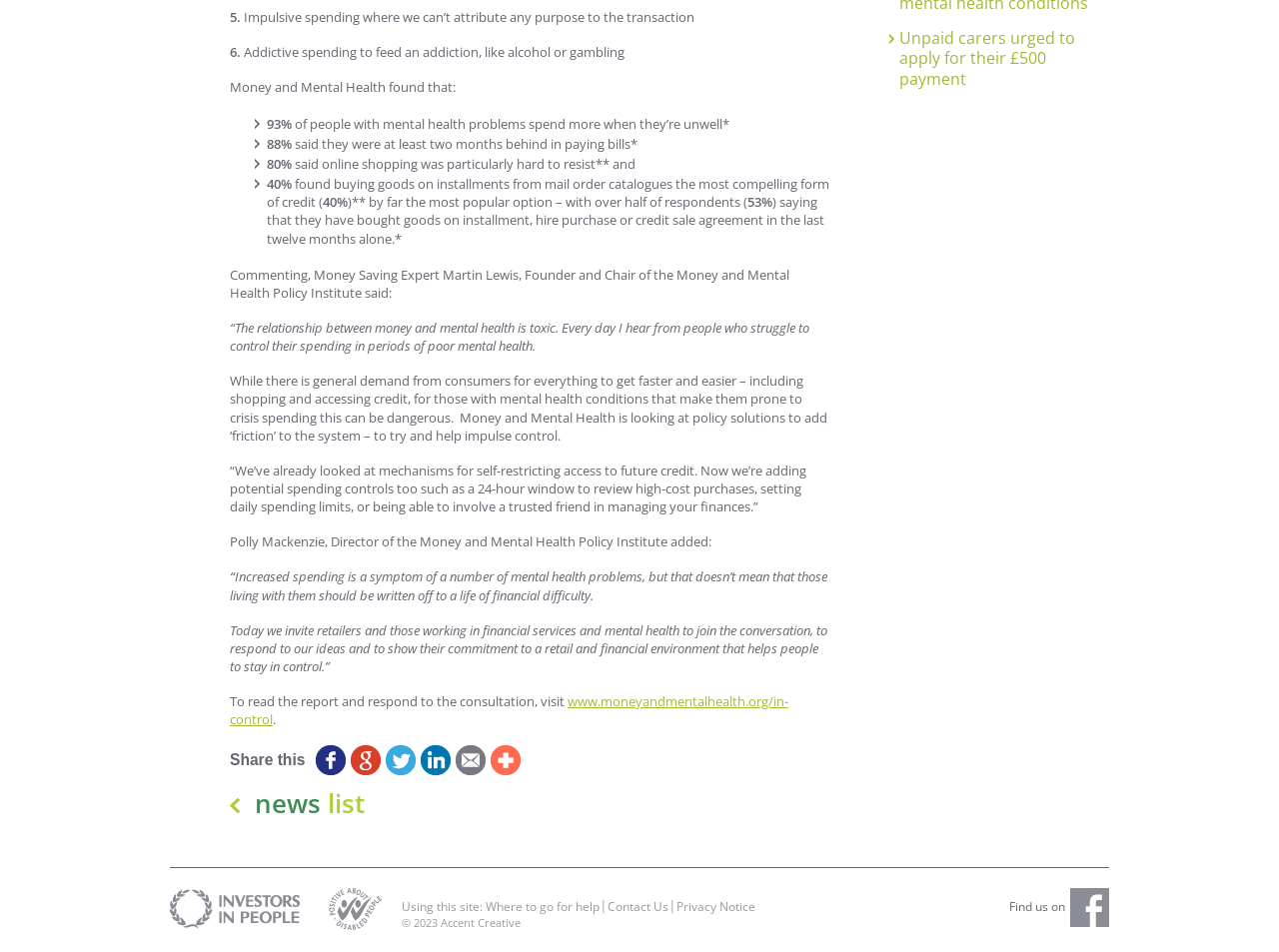Locate the bounding box of the UI element described in the following text: "www.moneyandmentalhealth.org/in-control".

[0.18, 0.727, 0.616, 0.765]